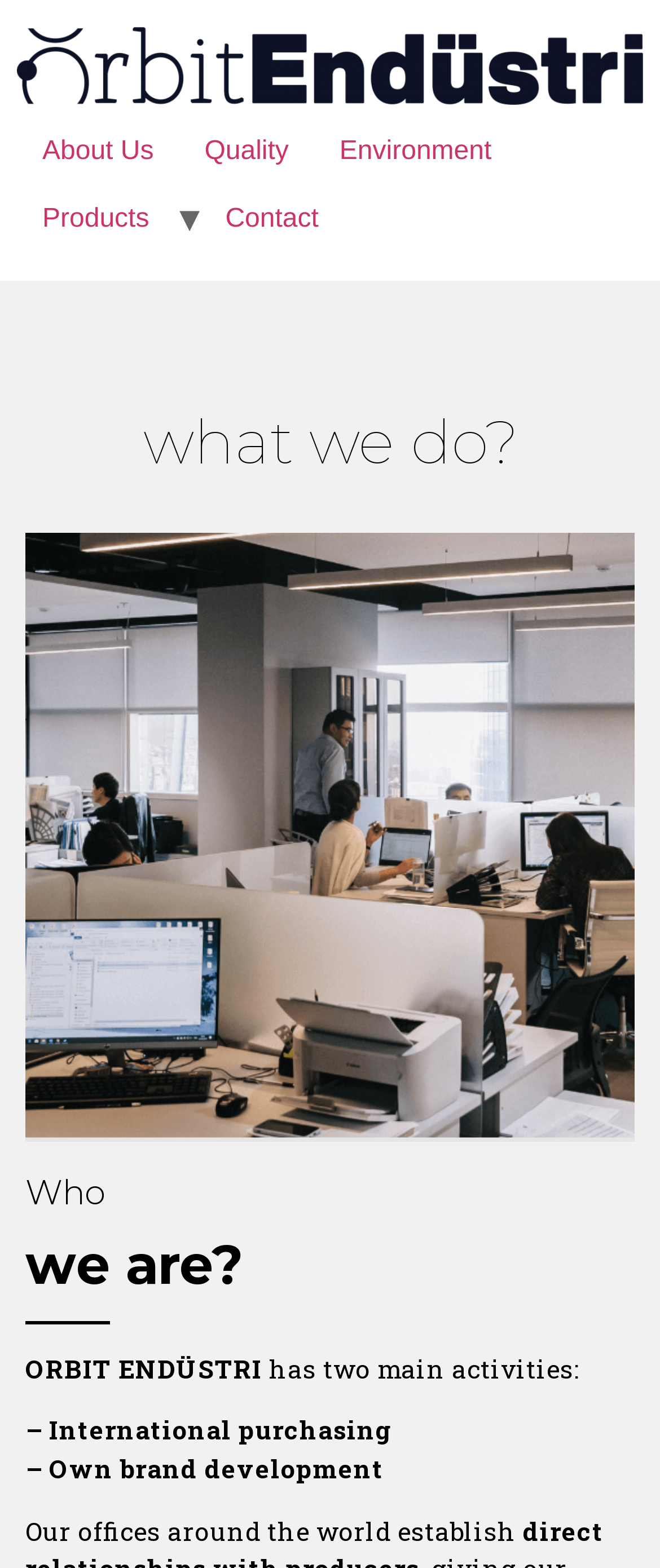What is the company name?
Using the image, respond with a single word or phrase.

Orbit Endustri